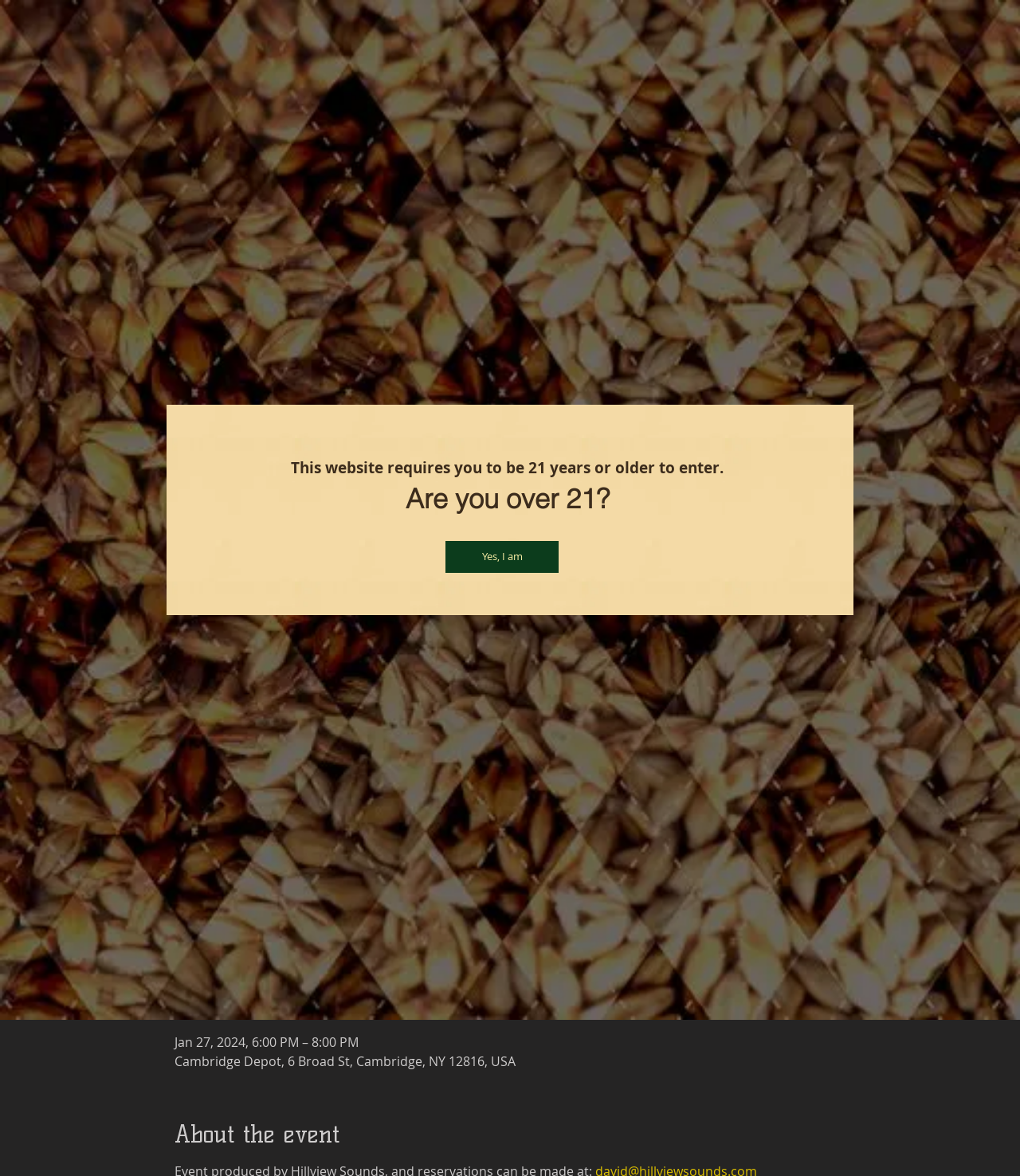Reply to the question below using a single word or brief phrase:
What are the hours of operation for the Cambridge Depot Tap Room & Beer Garden?

WED-FRI: 4 pm-8 pm, SAT: 12 am-8 pm, SUN: 12 pm-5 pm